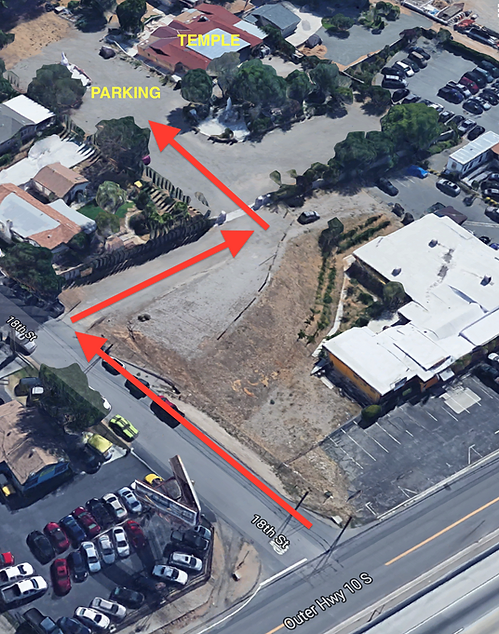Provide an in-depth description of all elements within the image.

The image displays an aerial view of a parking area adjacent to a temple, marked prominently in the image. Clear directional arrows indicate the flow of traffic, guiding visitors to the designated "PARKING" lot and the "TEMPLE." The layout illustrates the intersection of two streets, with the parking lot situated closely to the temple, ensuring accessible entry. Surrounding the area are several parked vehicles, showcasing the parking capacity. This overview is informative for those unfamiliar with the location, helping them navigate effectively to their intended destination.